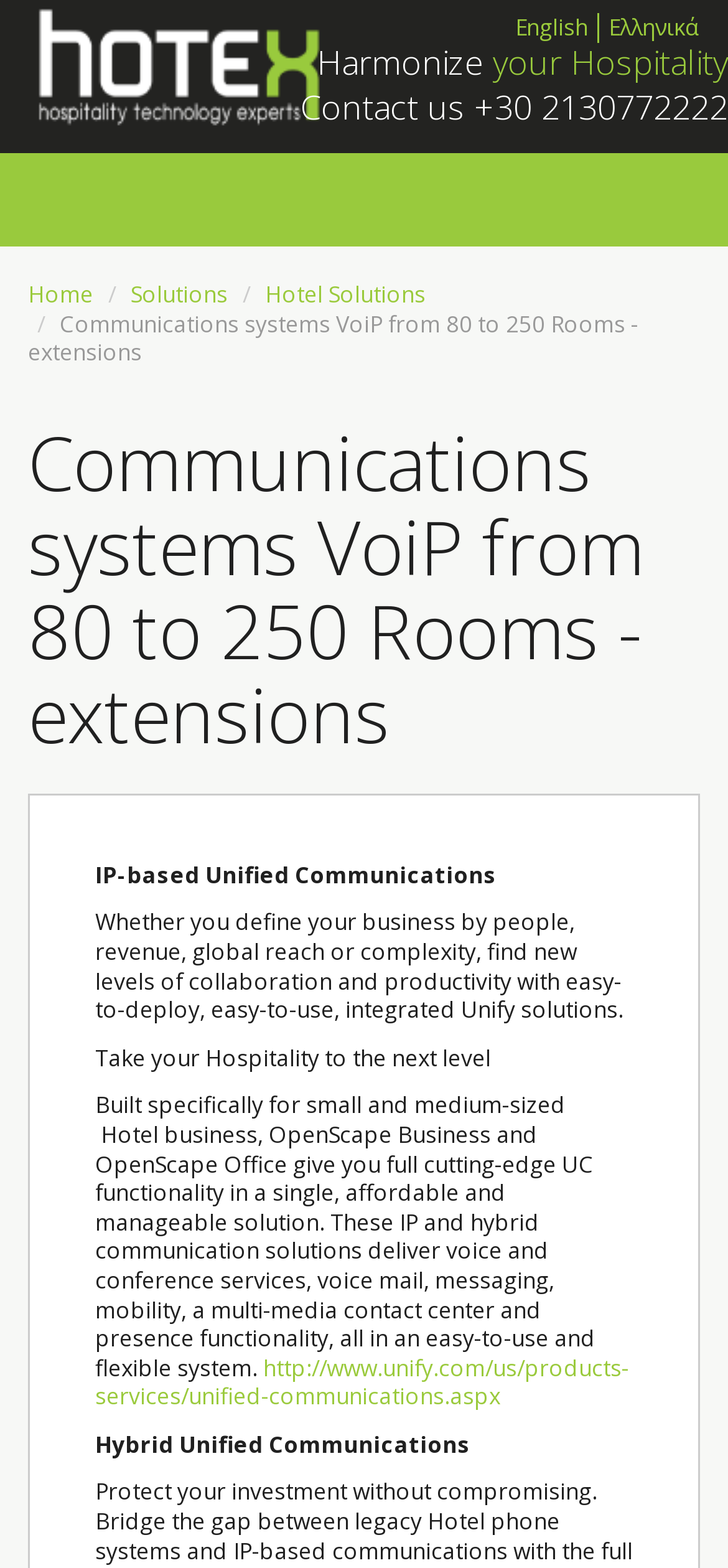Please provide the bounding box coordinates in the format (top-left x, top-left y, bottom-right x, bottom-right y). Remember, all values are floating point numbers between 0 and 1. What is the bounding box coordinate of the region described as: Hotel Solutions

[0.364, 0.177, 0.585, 0.198]